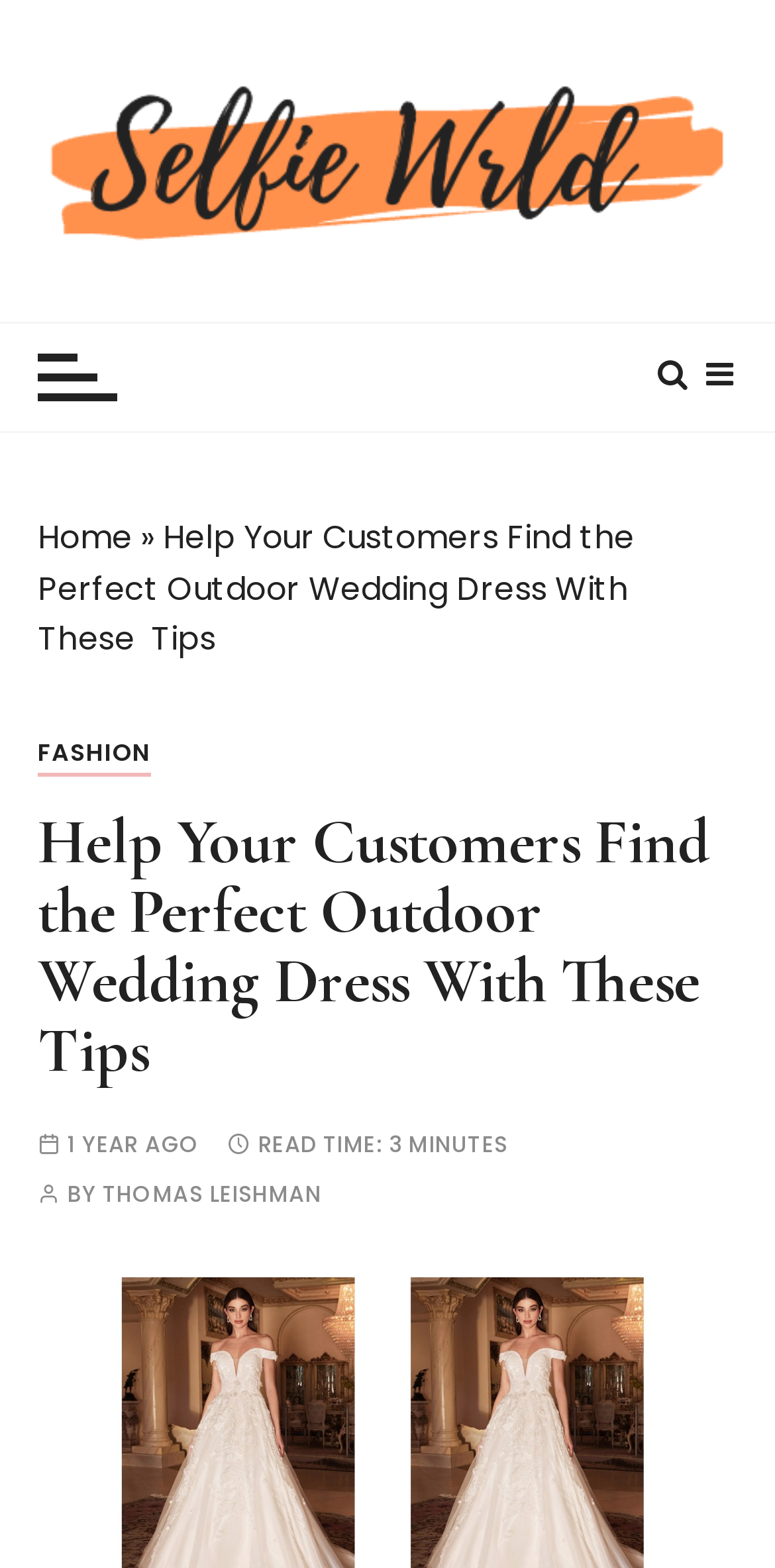Construct a comprehensive caption that outlines the webpage's structure and content.

The webpage appears to be an article or blog post about outdoor wedding dresses. At the top left corner, there is a logo of "Selfie Wrld Las Vegas" with a link to the website. Next to the logo, there is a link to the website's homepage. 

On the top right corner, there are two buttons, likely for user account or settings. 

Below the logo and buttons, there is a heading that reads "Help Your Customers Find the Perfect Outdoor Wedding Dress With These Tips". This heading is also a link, and it seems to be the title of the article. 

Under the heading, there is a link to a category or section called "FASHION". 

The main content of the article starts below the links, with a brief description or introduction. The article was posted one year ago, and it takes approximately three minutes to read. The author of the article is Thomas Leishman.